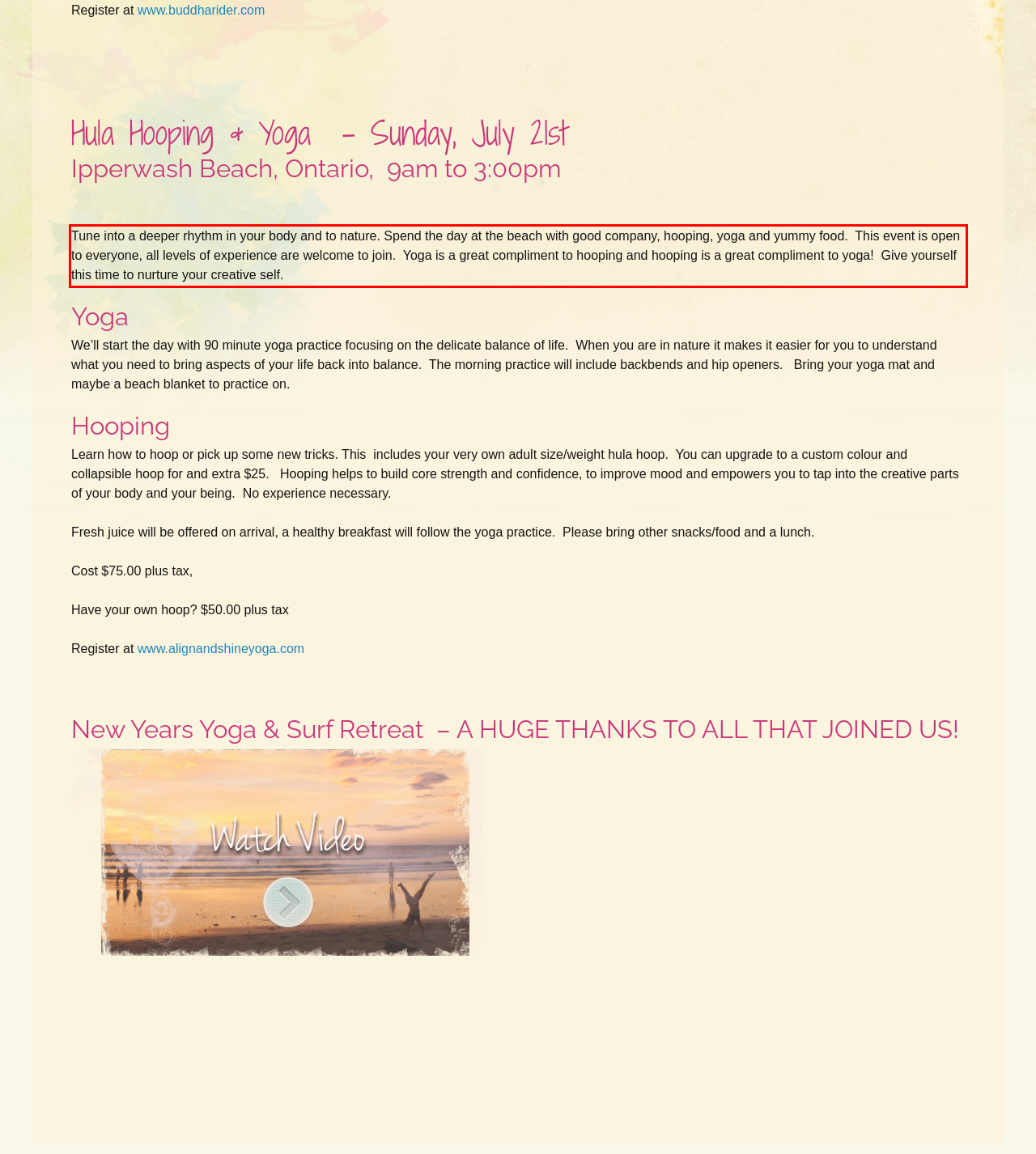Given a webpage screenshot, identify the text inside the red bounding box using OCR and extract it.

Tune into a deeper rhythm in your body and to nature. Spend the day at the beach with good company, hooping, yoga and yummy food. This event is open to everyone, all levels of experience are welcome to join. Yoga is a great compliment to hooping and hooping is a great compliment to yoga! Give yourself this time to nurture your creative self.